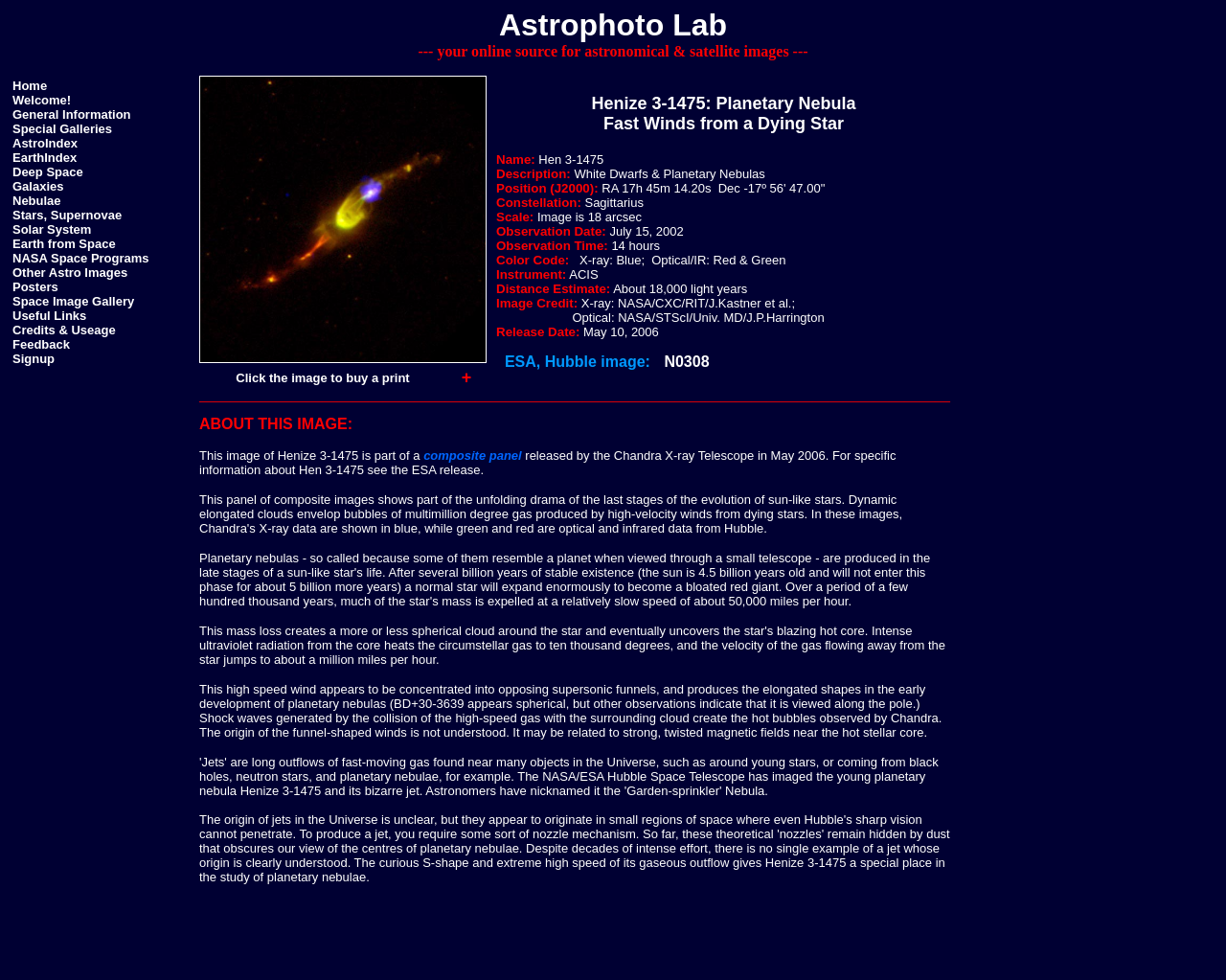Specify the bounding box coordinates for the region that must be clicked to perform the given instruction: "View the image of Hen 3-1475".

[0.162, 0.077, 0.397, 0.37]